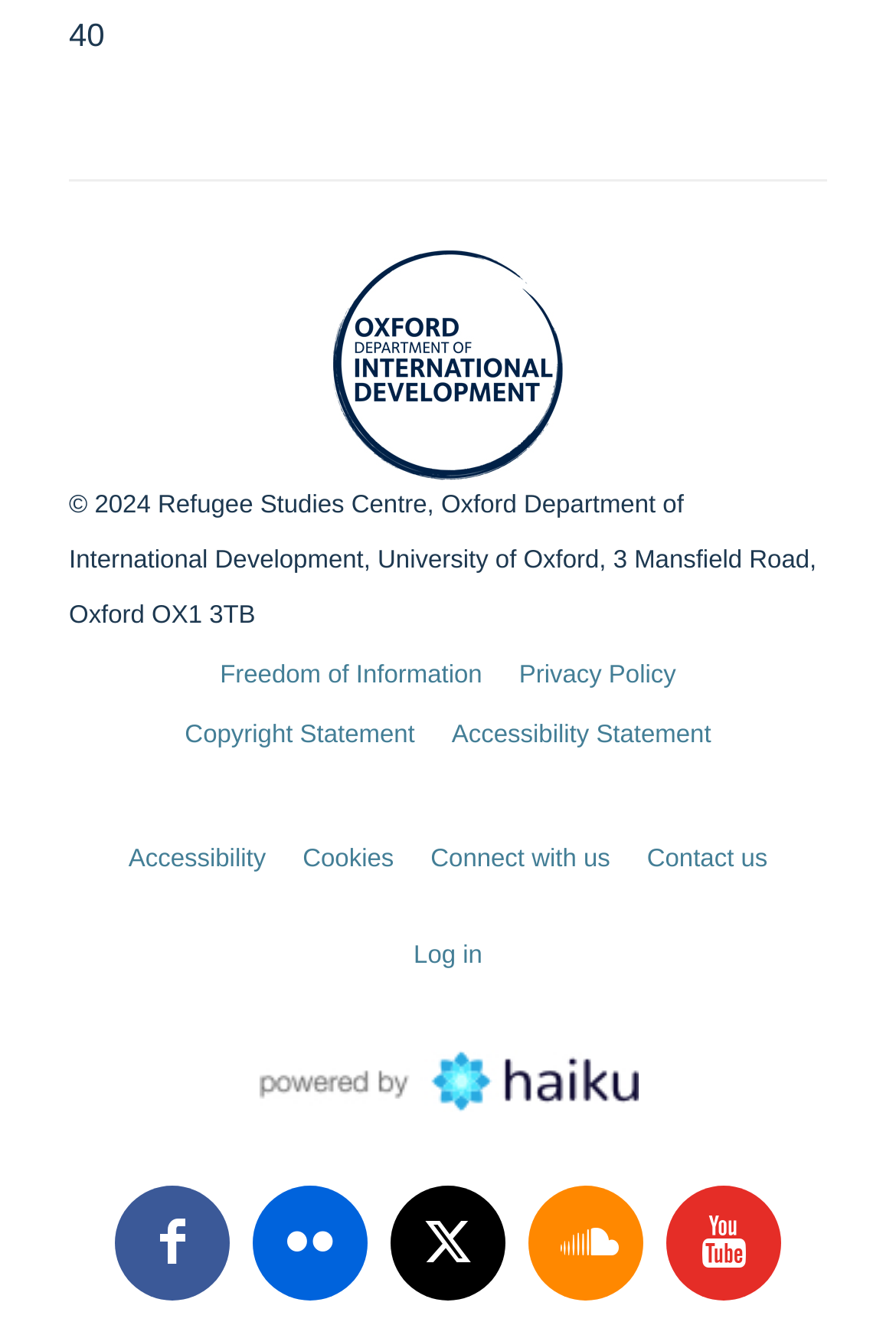Pinpoint the bounding box coordinates of the clickable area needed to execute the instruction: "visit the Oxford Department of International Development website". The coordinates should be specified as four float numbers between 0 and 1, i.e., [left, top, right, bottom].

[0.077, 0.17, 0.923, 0.359]